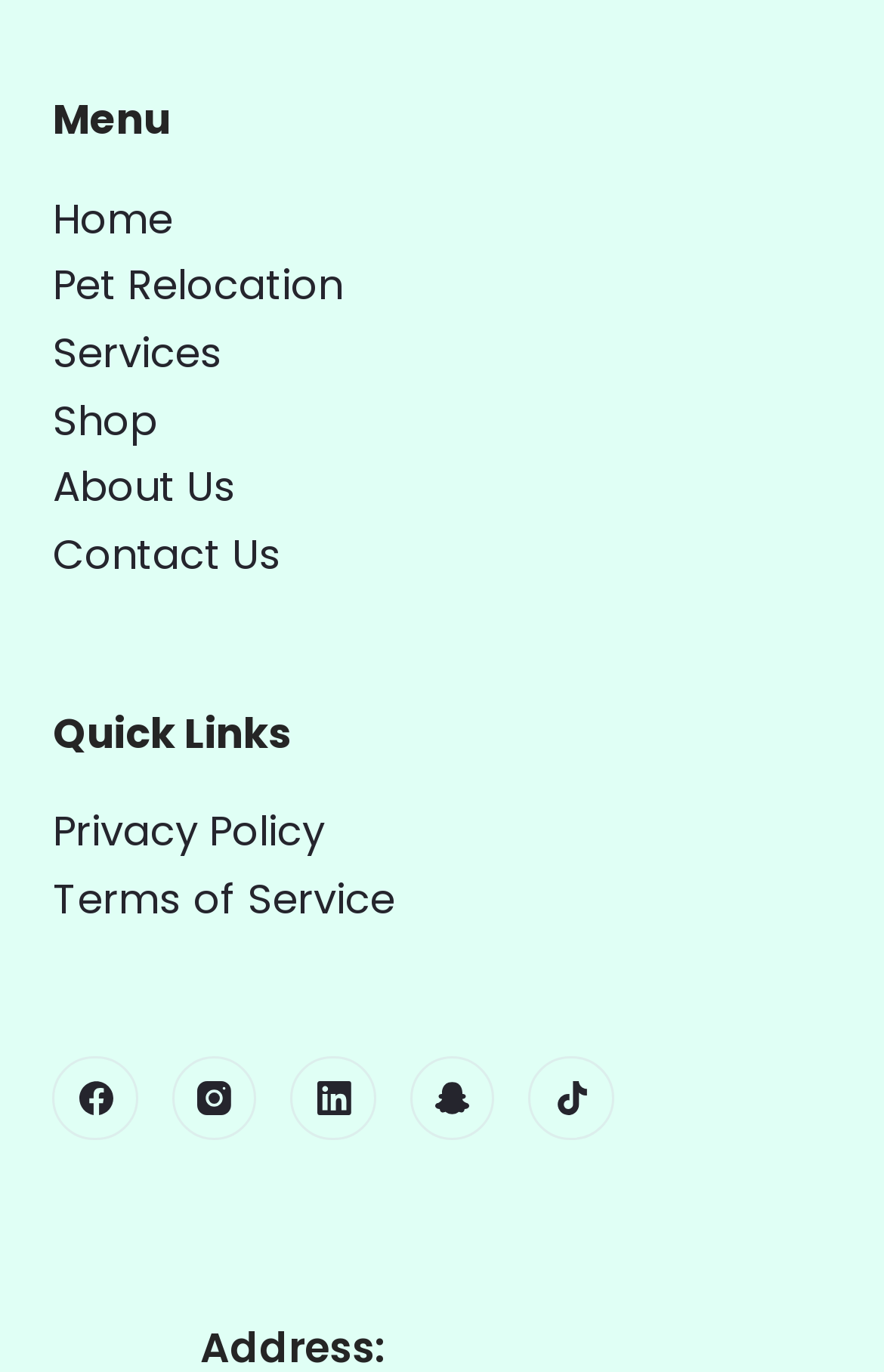Find the bounding box of the UI element described as follows: "Services".

[0.06, 0.236, 0.252, 0.278]